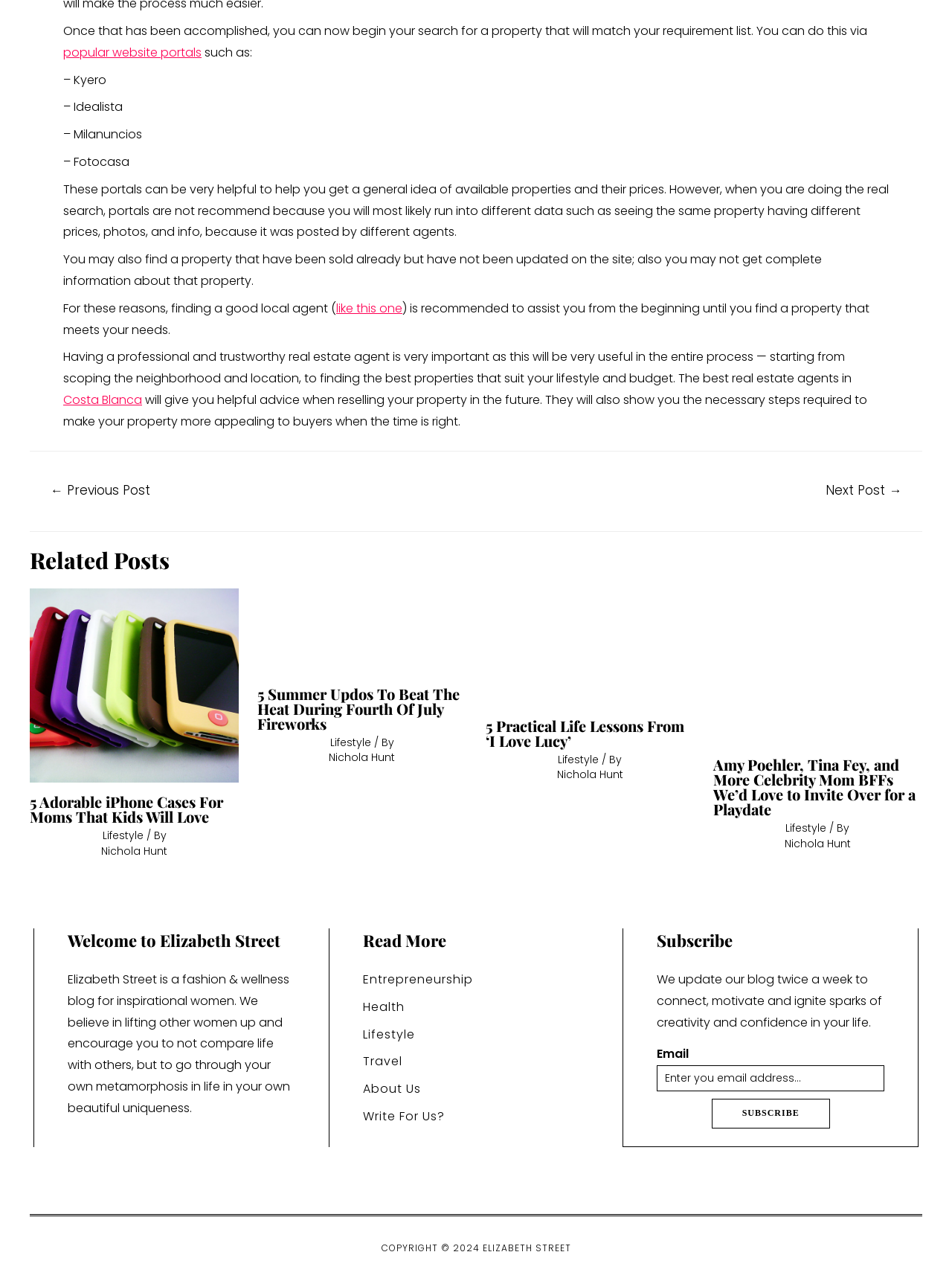Respond with a single word or phrase to the following question: What is the name of the author?

Nichola Hunt